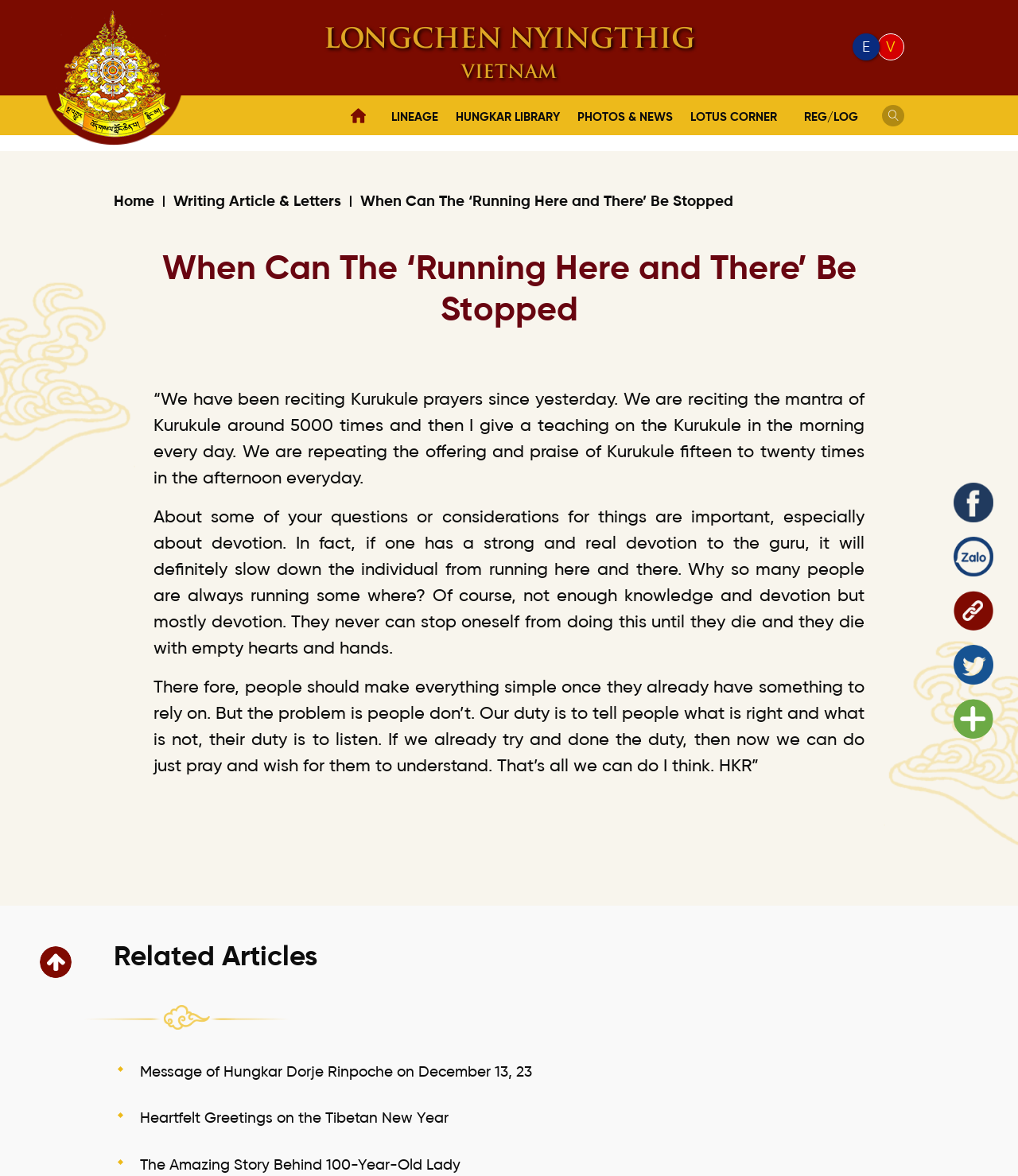What is the biography of?
Refer to the image and provide a thorough answer to the question.

I found the answer by looking at the link 'HUNGKAR DORJE RINPOCHE’S BRIEF BIOGRAPHY' on the webpage. This link suggests that the biography is of Hungkar Dorje Rinpoche.